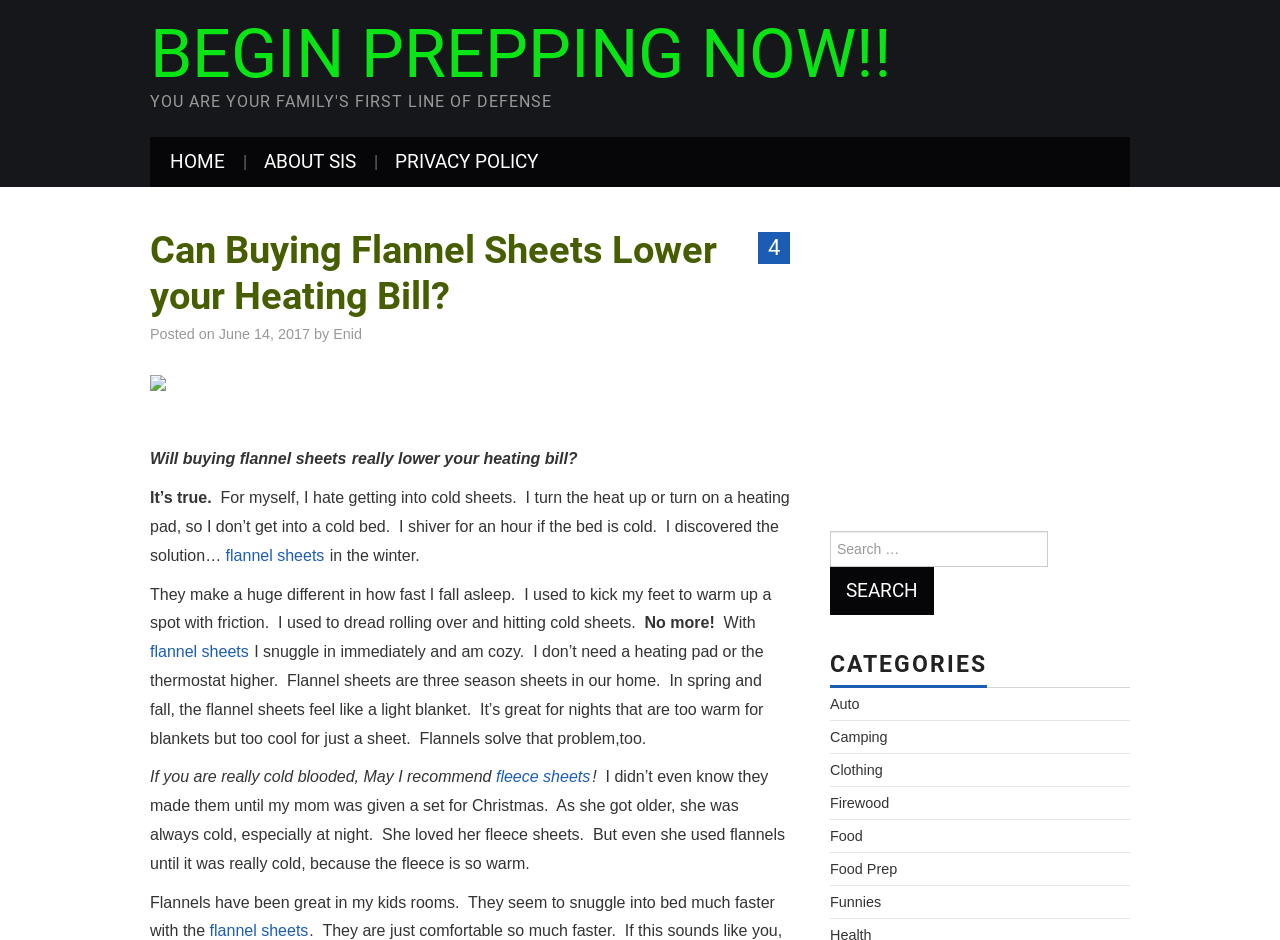Generate an in-depth caption that captures all aspects of the webpage.

This webpage is about the benefits of using flannel sheets to lower heating bills. At the top, there is a navigation bar with links to "BEGIN PREPPING NOW!!", "HOME", "ABOUT SIS", and "PRIVACY POLICY". Below the navigation bar, there is a header section with a title "Can Buying Flannel Sheets Lower your Heating Bill?" and a link to the date "June 14, 2017". 

The main content of the webpage is a blog post that discusses the author's personal experience with using flannel sheets to stay warm at night. The text is divided into several paragraphs, with links to "flannel sheets" and "fleece sheets" scattered throughout. The author explains how flannel sheets have made a huge difference in their ability to fall asleep quickly and stay cozy, and recommends them for people who are cold-blooded. 

On the right side of the webpage, there is a search bar with a button labeled "SEARCH". Below the search bar, there is a list of categories including "Auto", "Camping", "Clothing", "Firewood", "Food", "Food Prep", and "Funnies". There is also an iframe and an image on the right side of the webpage, but their contents are not specified.